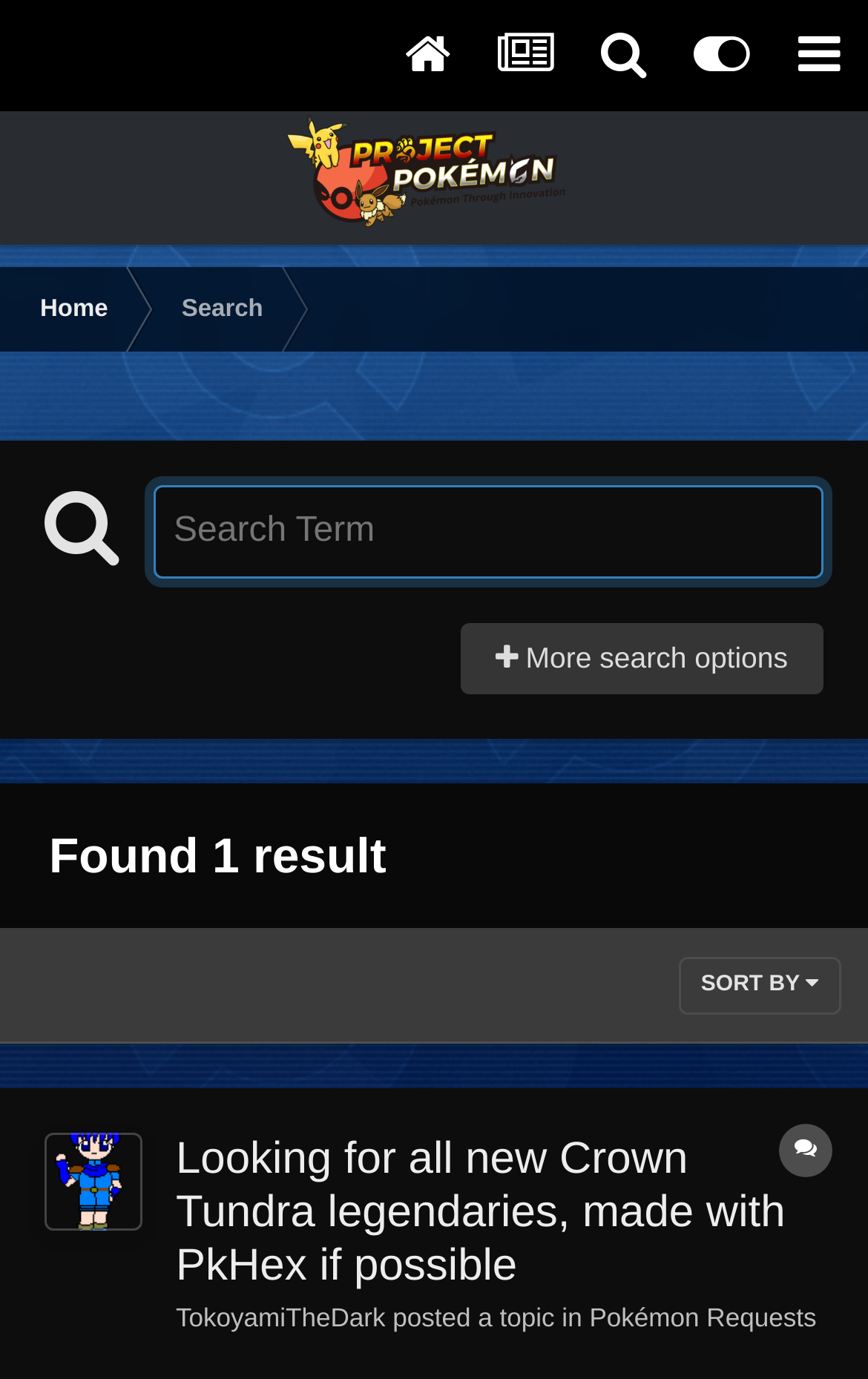What is the category of the topic?
Based on the visual information, provide a detailed and comprehensive answer.

The answer can be found in the link 'Pokémon Requests' which is located at the bottom of the topic, indicating the category of the topic.